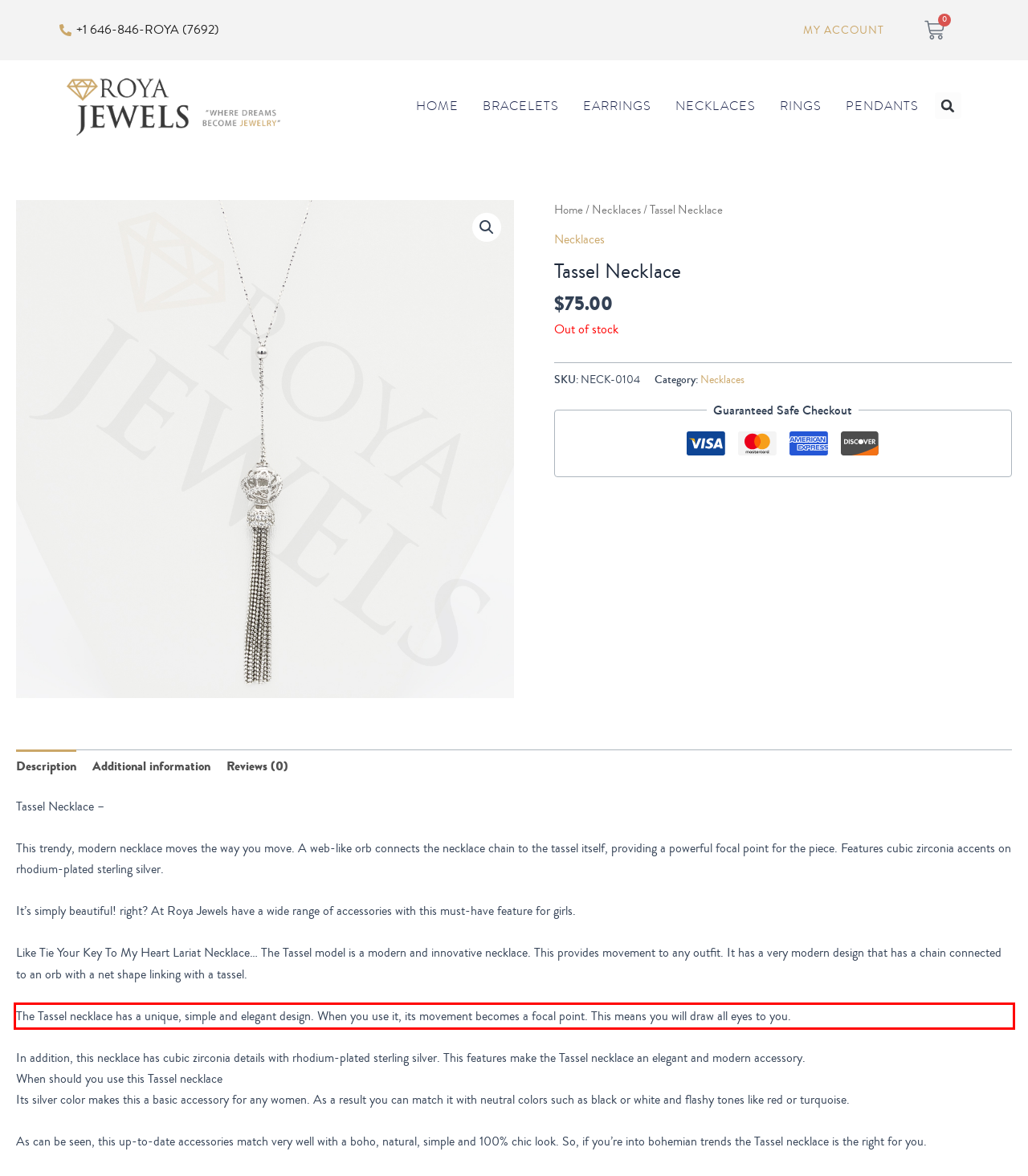Review the screenshot of the webpage and recognize the text inside the red rectangle bounding box. Provide the extracted text content.

The Tassel necklace has a unique, simple and elegant design. When you use it, its movement becomes a focal point. This means you will draw all eyes to you.